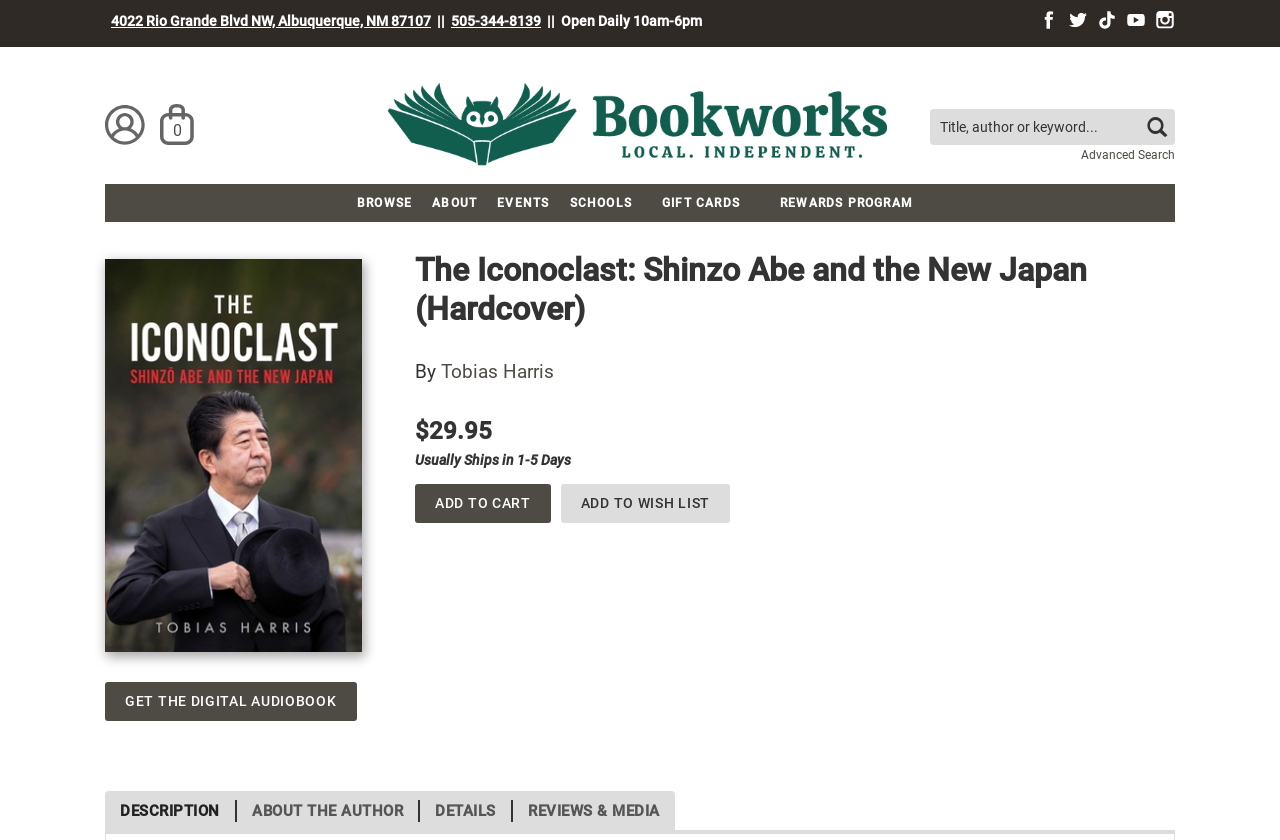What is the search bar located?
Using the image as a reference, answer the question in detail.

I found the search bar by looking at the top section of the webpage, where the navigation menu and search form are located. The search bar is positioned at the top right corner of the webpage.